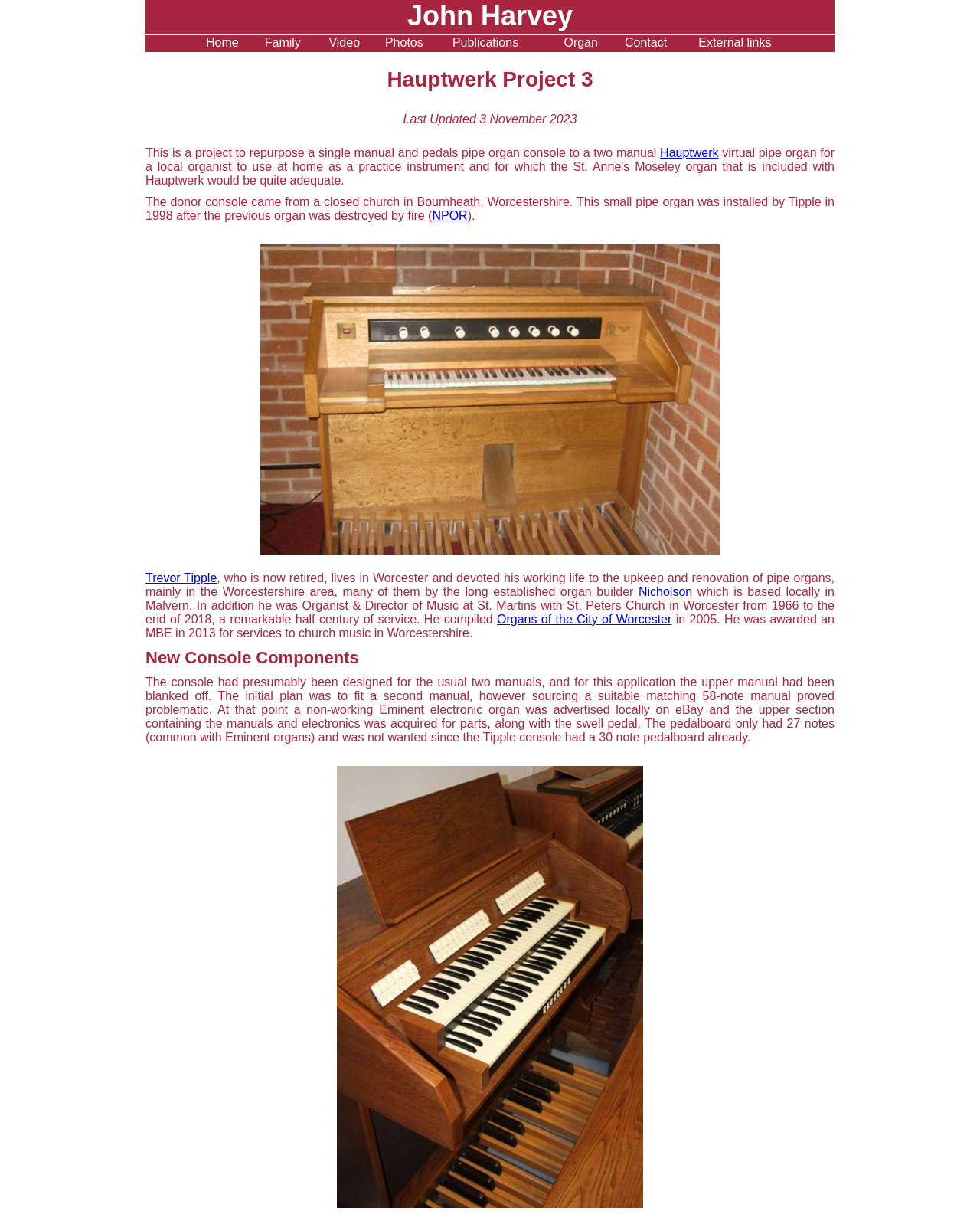Provide the bounding box coordinates of the area you need to click to execute the following instruction: "Click on Hauptwerk".

[0.674, 0.12, 0.733, 0.13]